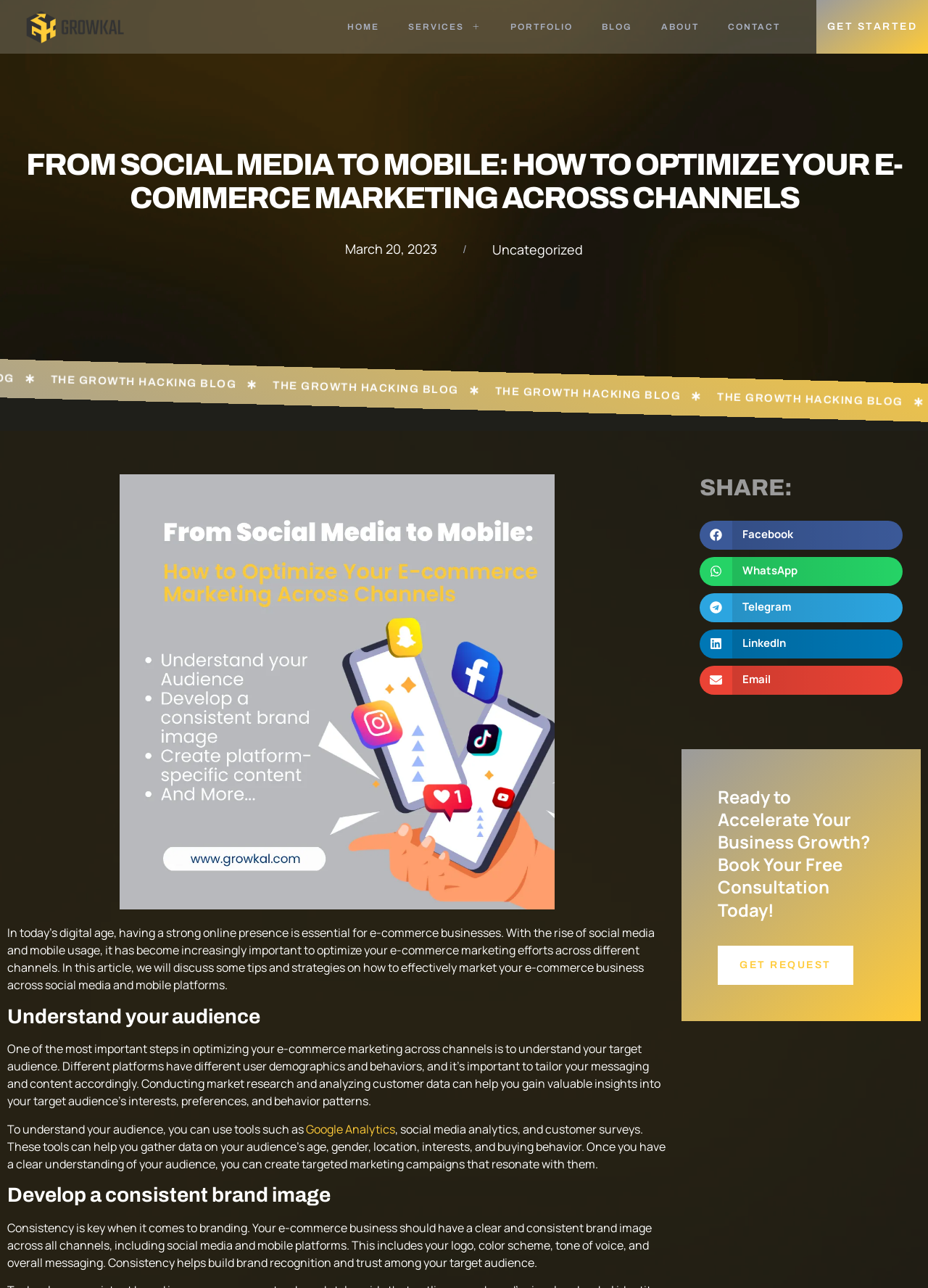Identify the title of the webpage and provide its text content.

FROM SOCIAL MEDIA TO MOBILE: HOW TO OPTIMIZE YOUR E-COMMERCE MARKETING ACROSS CHANNELS